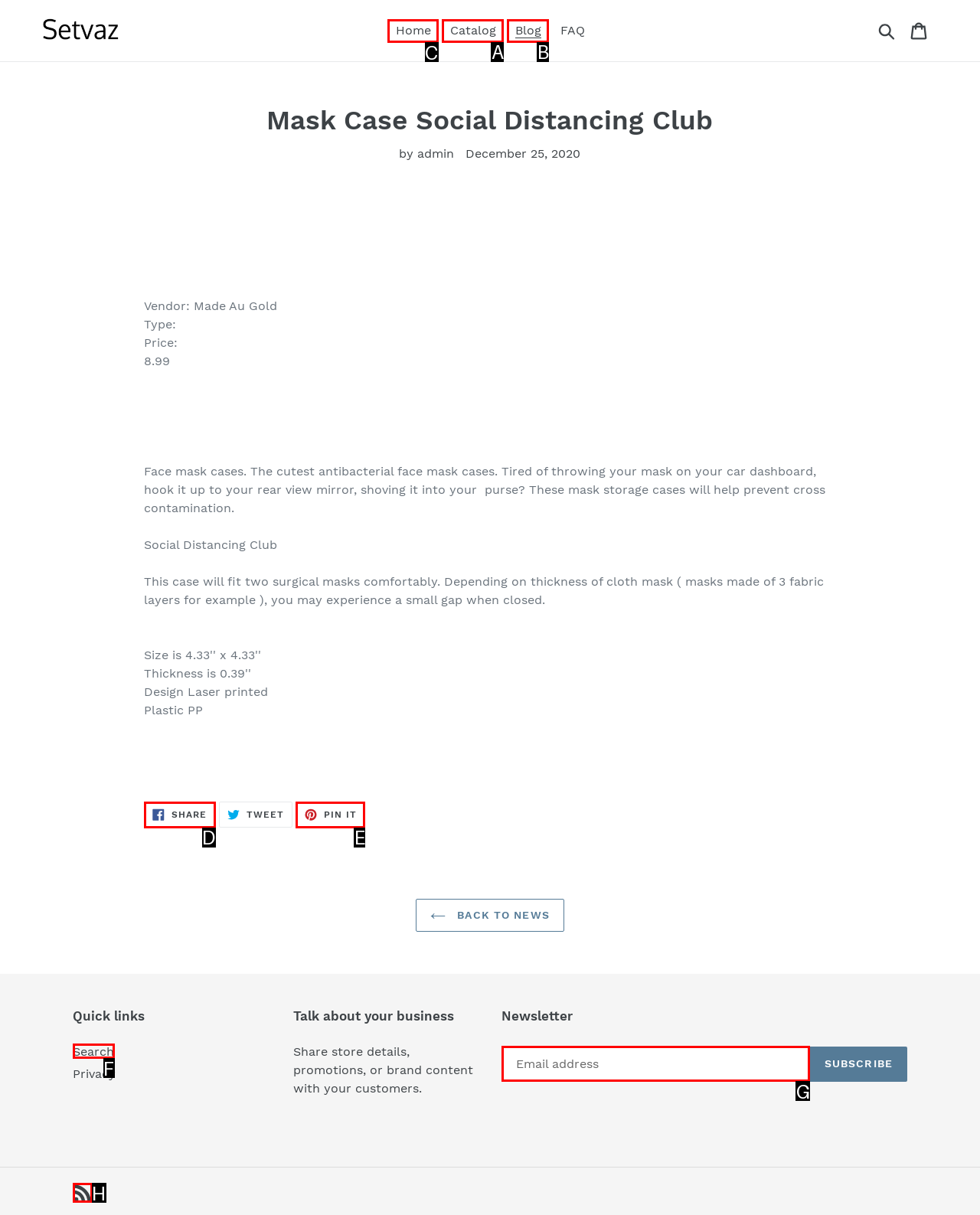Indicate the HTML element that should be clicked to perform the task: Click on the 'Home' link Reply with the letter corresponding to the chosen option.

C